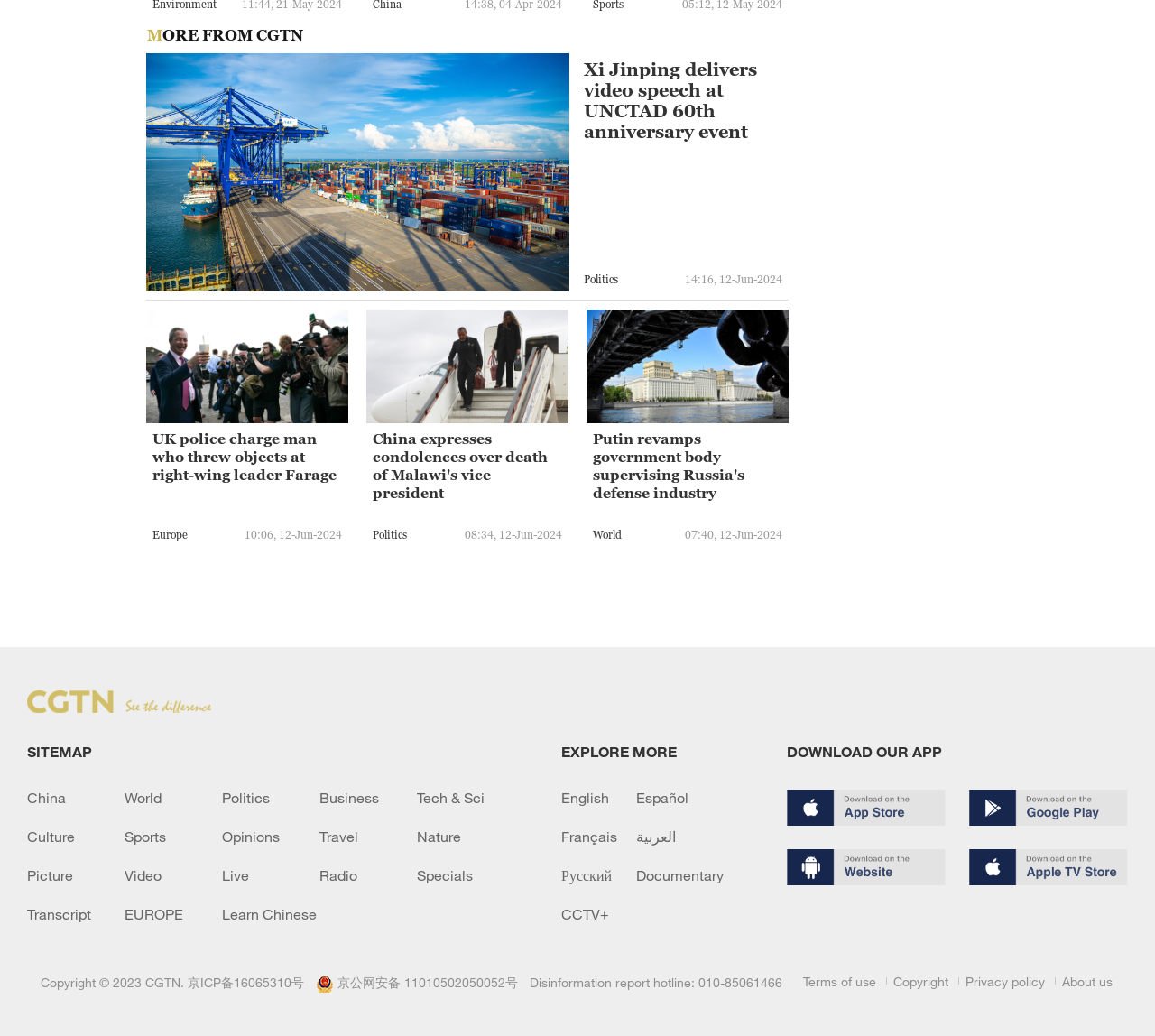Identify the bounding box coordinates for the element that needs to be clicked to fulfill this instruction: "Enter email address in the text box". Provide the coordinates in the format of four float numbers between 0 and 1: [left, top, right, bottom].

None